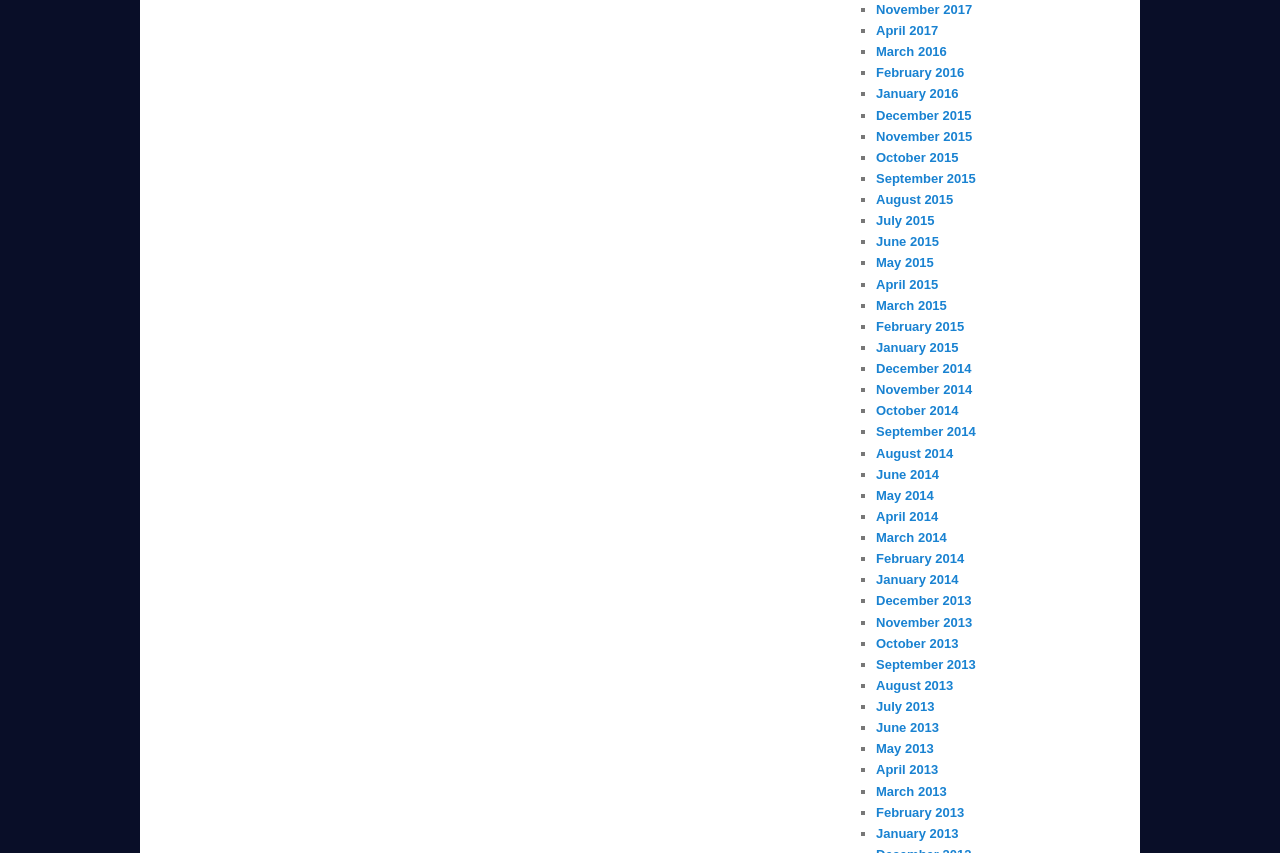Determine the coordinates of the bounding box that should be clicked to complete the instruction: "Click April 2017". The coordinates should be represented by four float numbers between 0 and 1: [left, top, right, bottom].

[0.684, 0.027, 0.733, 0.045]